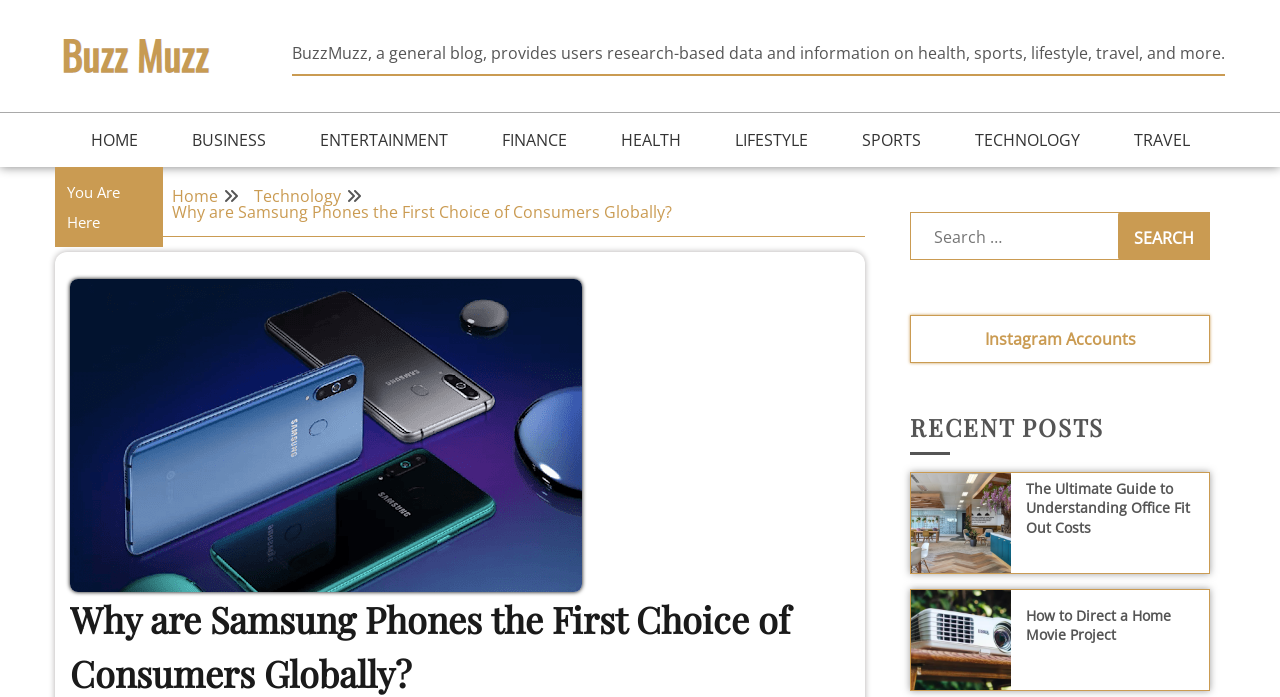Determine the bounding box coordinates of the clickable region to follow the instruction: "Read the article about Samsung Phones".

[0.043, 0.029, 0.171, 0.132]